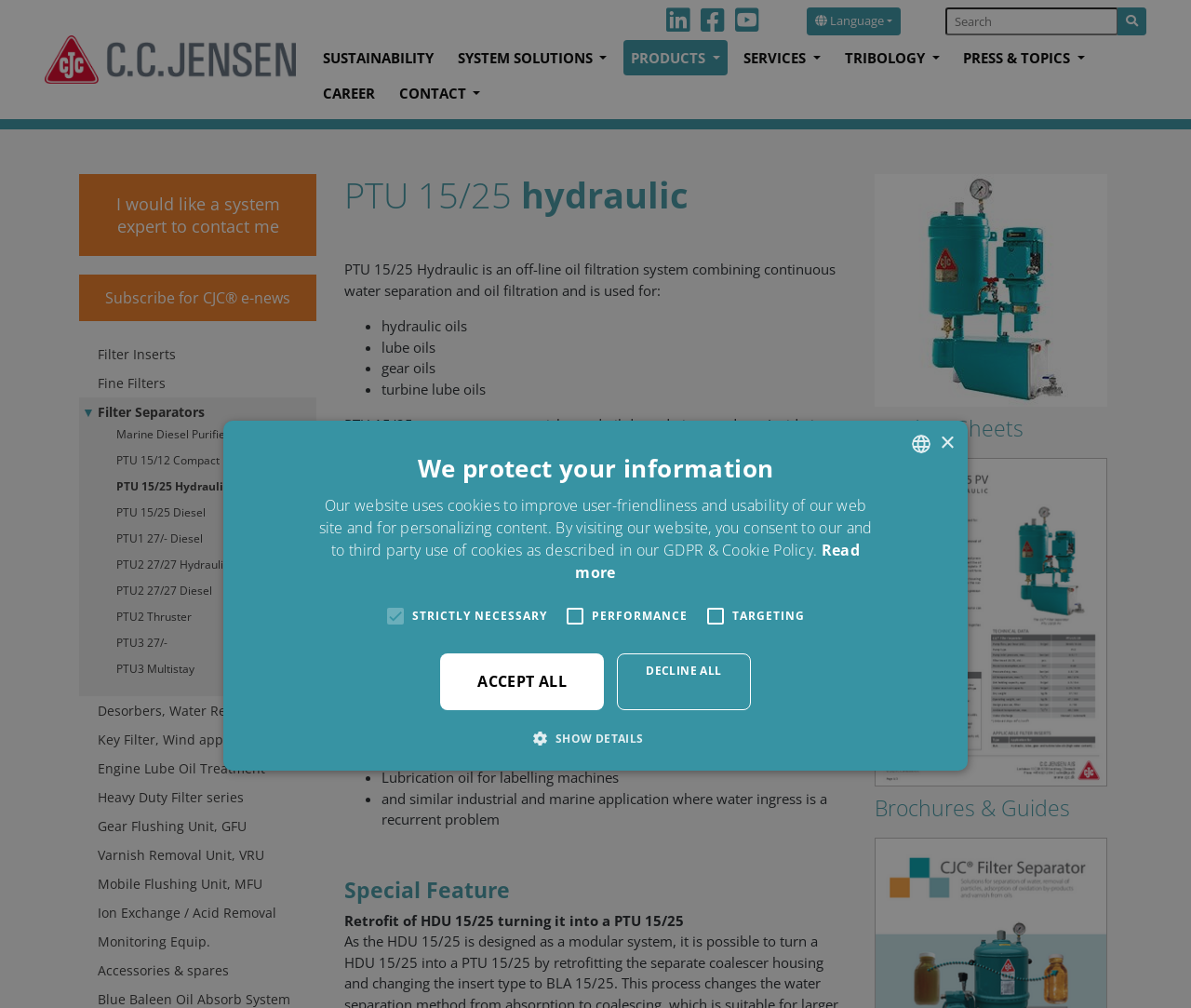Write an exhaustive caption that covers the webpage's main aspects.

This webpage is about the PTU 15/25 Hydraulic, an offline oil filtration system used for removing water and particles from hydraulic, lube, gear, and turbine lube oils. The system is ideal for power packs, gearboxes, and similar industrial and marine applications where water ingress is a recurrent problem.

At the top of the page, there is a navigation menu with links to "Home", "Products", "Filter Separators", and other related pages. Below the navigation menu, there is a breadcrumb trail showing the current page's location within the website.

The main content of the page is divided into sections. The first section describes the PTU 15/25 Hydraulic system, its features, and its applications. This section includes a list of bullet points highlighting the system's benefits, such as its ability to remove water, particles, and oil degradation products.

The second section appears to be a special feature section, which discusses the retrofitting of an HDU 15/25 system to a PTU 15/25 system. This section includes a heading and a brief description of the retrofitting process.

Throughout the page, there are several links to related products and services, including filter inserts, fine filters, and desorbers. There are also links to other pages on the website, such as "Sustainability", "System Solutions", and "Career".

In the top-right corner of the page, there is a search box and a language selection button. Below the main content, there are several links to other related products and services, including marine diesel purifiers, PTU 15/12 compact filter separators, and PTU2 27/27 hydraulic systems.

There is also an image on the page, which appears to be a diagram or illustration of the PTU 15/25 Hydraulic system.